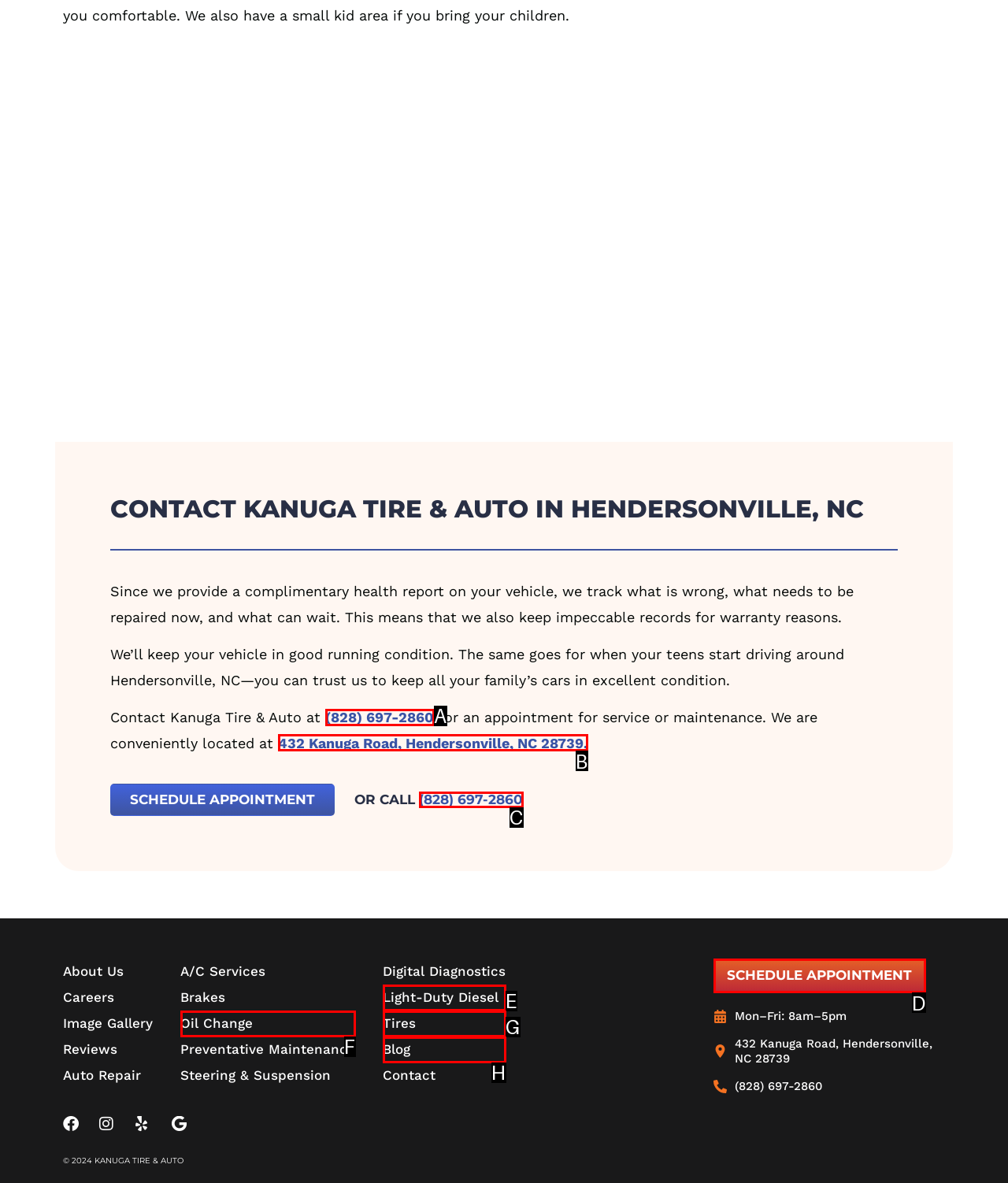Tell me which element should be clicked to achieve the following objective: Get directions to 432 Kanuga Road, Hendersonville, NC 28739
Reply with the letter of the correct option from the displayed choices.

B